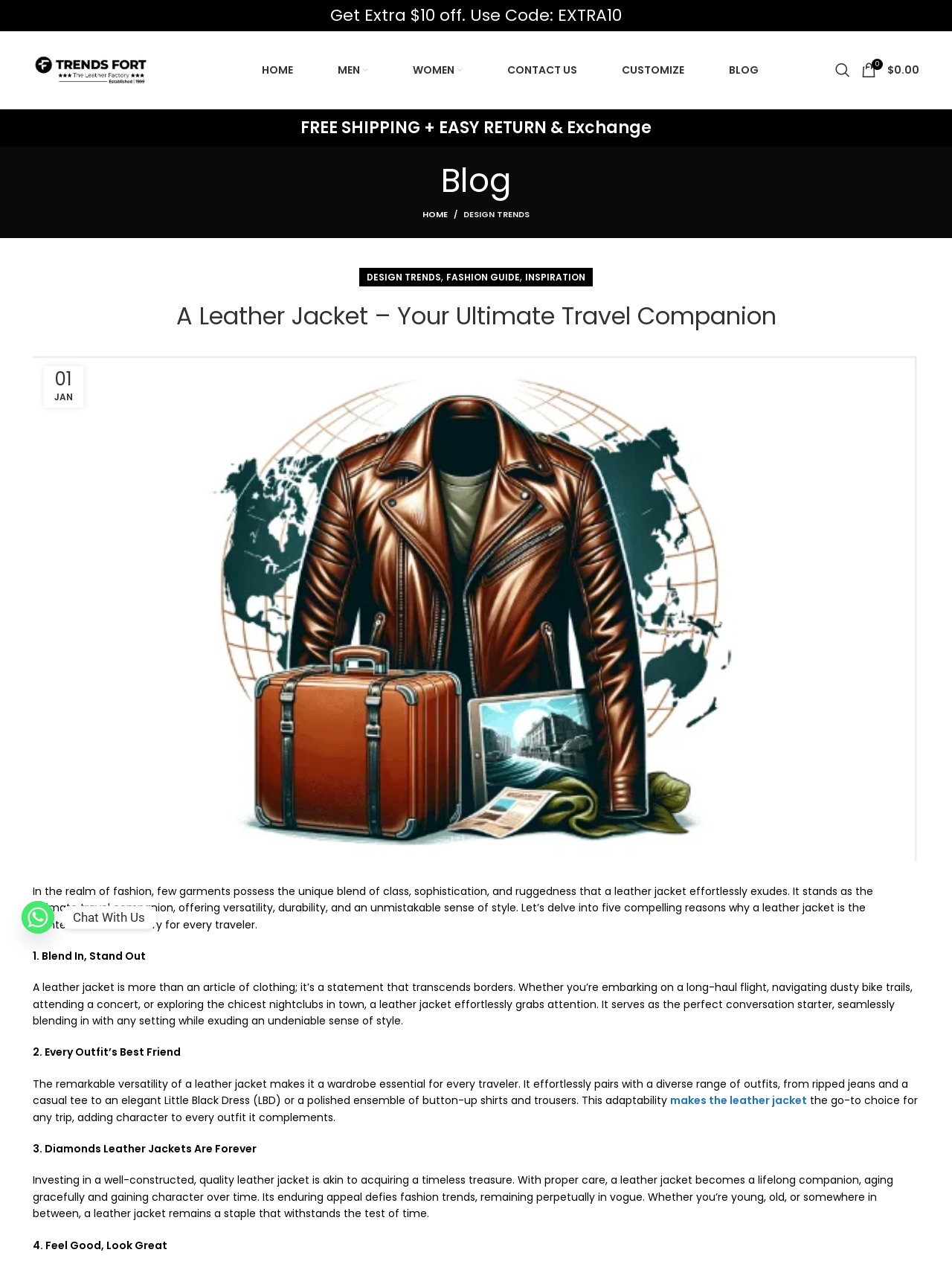Please specify the coordinates of the bounding box for the element that should be clicked to carry out this instruction: "View blog posts". The coordinates must be four float numbers between 0 and 1, formatted as [left, top, right, bottom].

[0.034, 0.128, 0.966, 0.159]